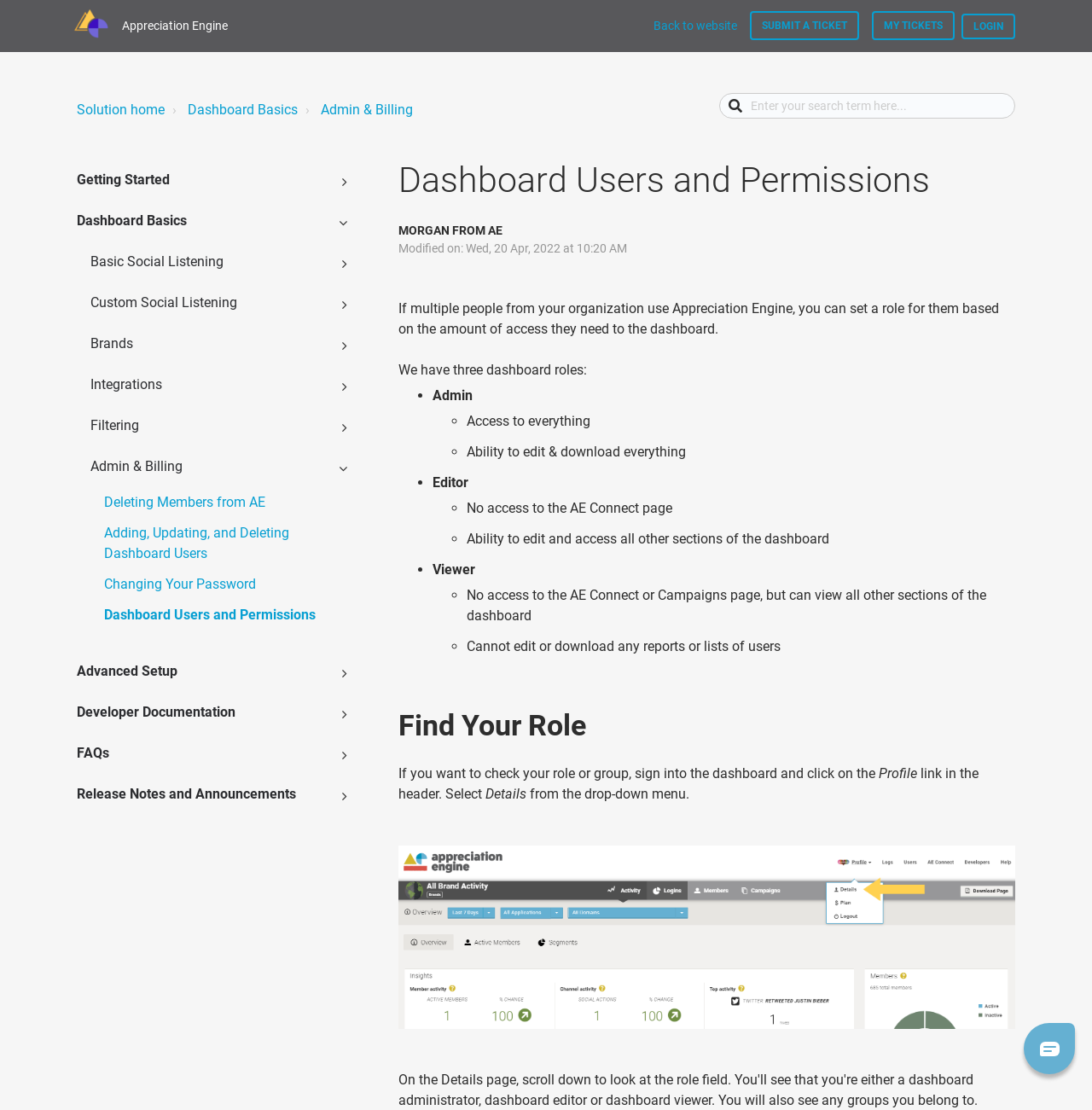Give a one-word or short phrase answer to this question: 
What is the name of the link to check the role or group?

Profile